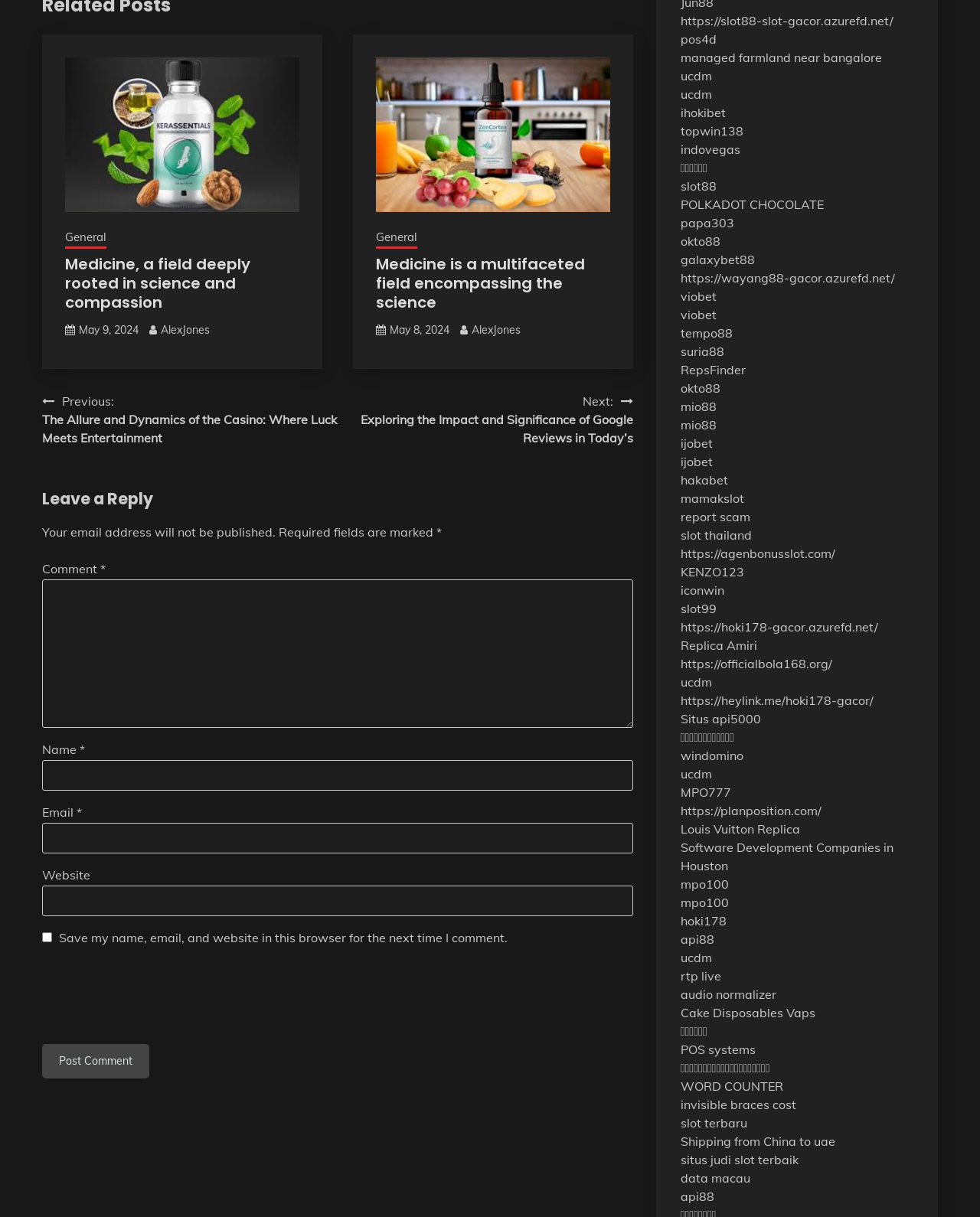Identify the bounding box coordinates of the specific part of the webpage to click to complete this instruction: "Click on the 'Next' link".

[0.344, 0.322, 0.646, 0.367]